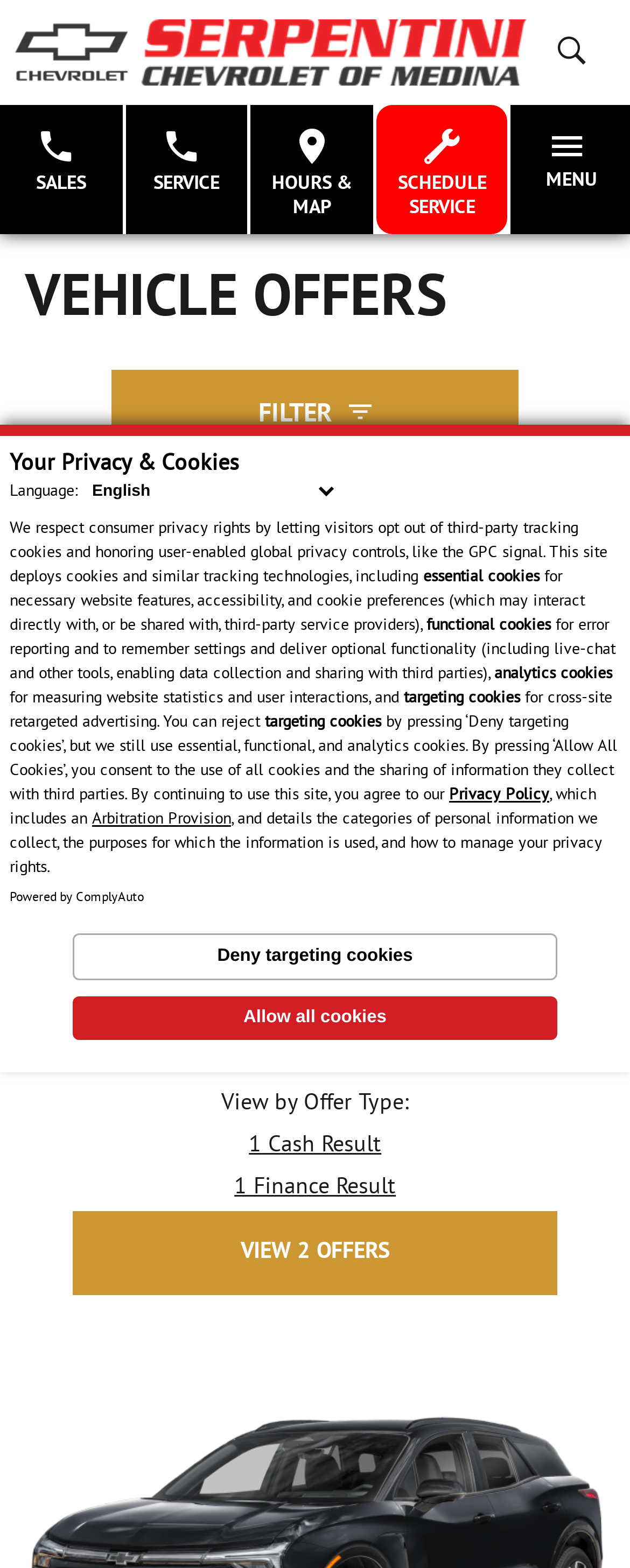Identify the bounding box coordinates of the region that should be clicked to execute the following instruction: "Go to 'Home'".

[0.046, 0.315, 0.135, 0.333]